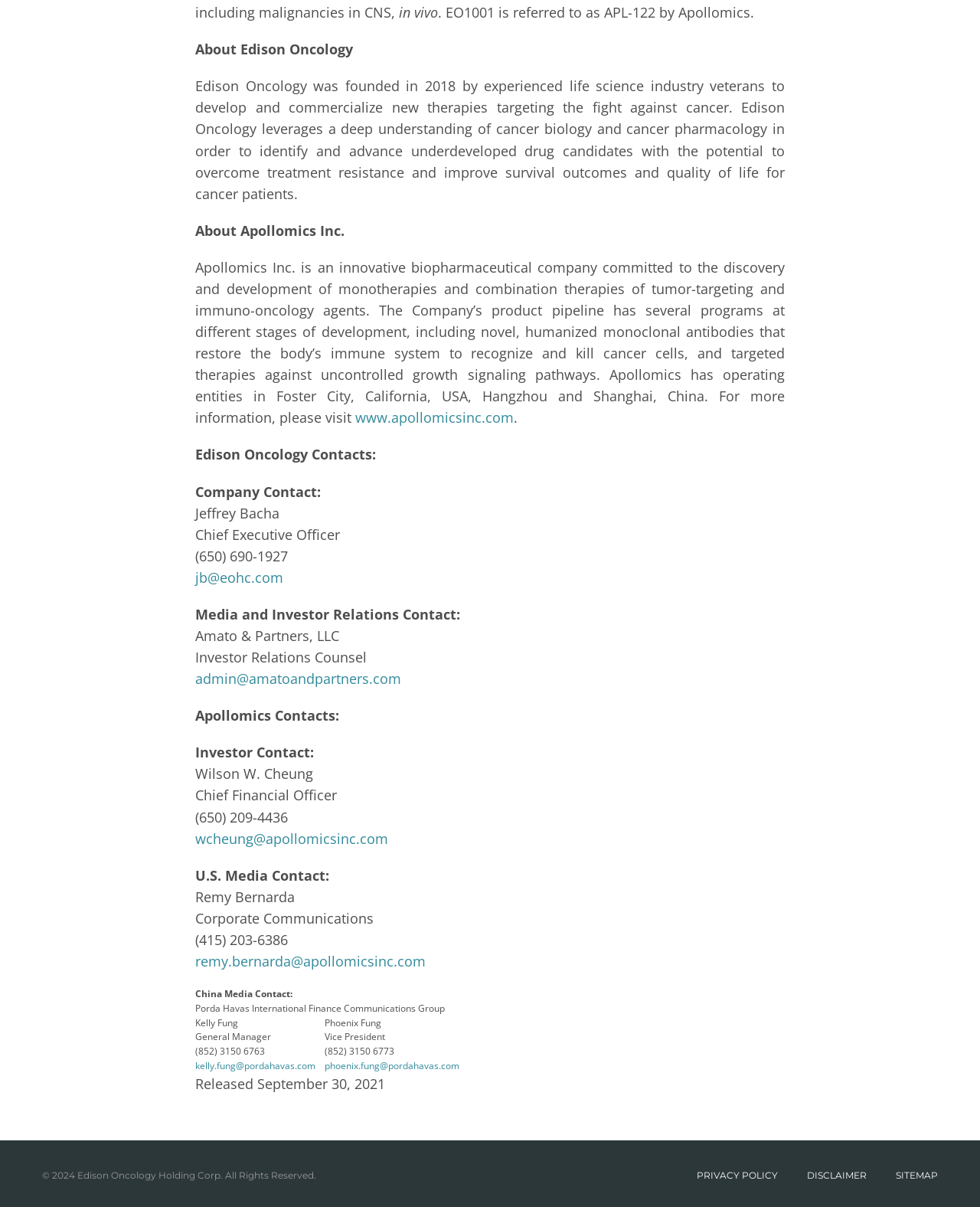What is the role of Jeffrey Bacha?
Using the visual information, respond with a single word or phrase.

Chief Executive Officer